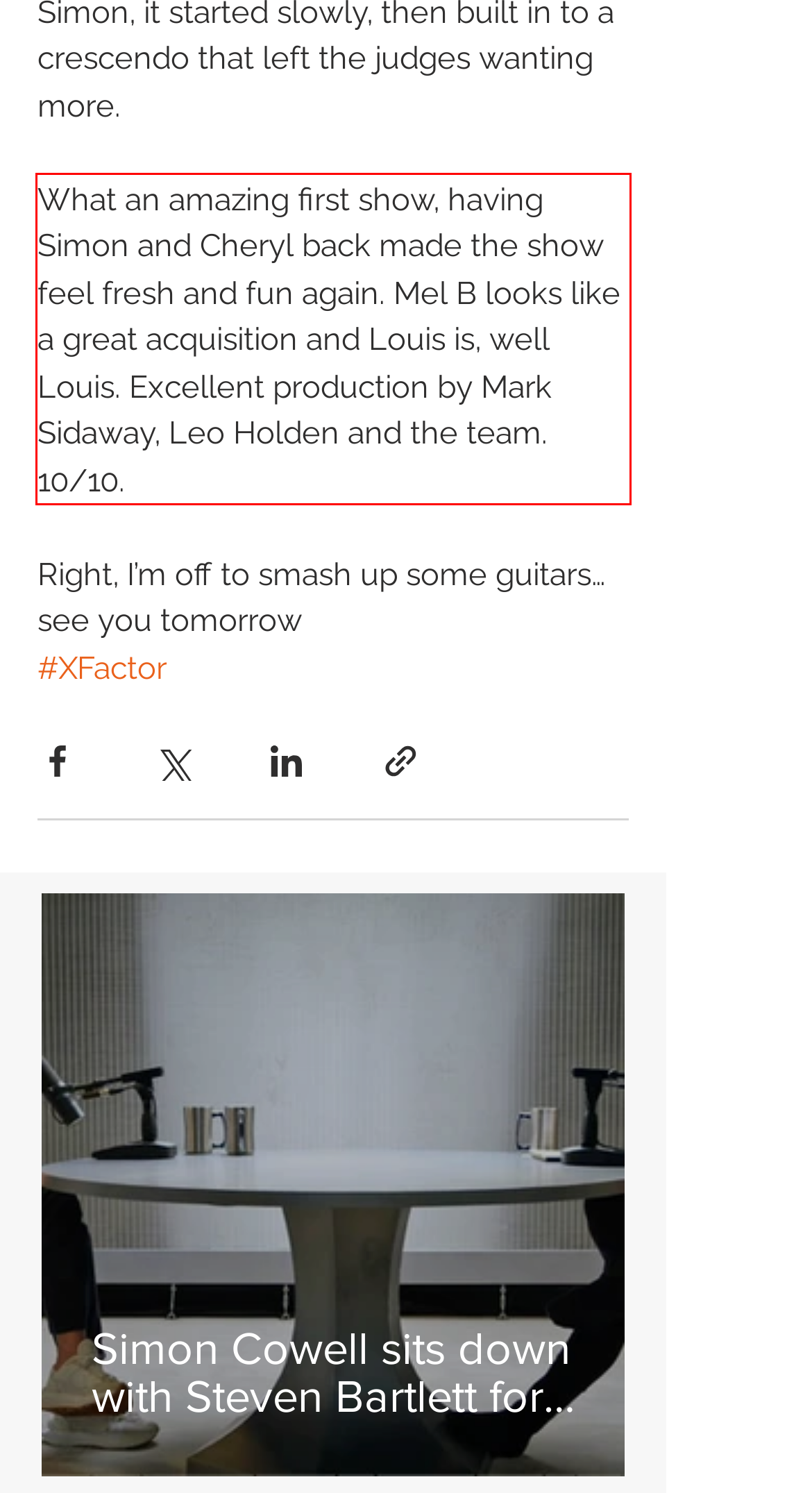Given a screenshot of a webpage, identify the red bounding box and perform OCR to recognize the text within that box.

What an amazing first show, having Simon and Cheryl back made the show feel fresh and fun again. Mel B looks like a great acquisition and Louis is, well Louis. Excellent production by Mark Sidaway, Leo Holden and the team. 10/10.